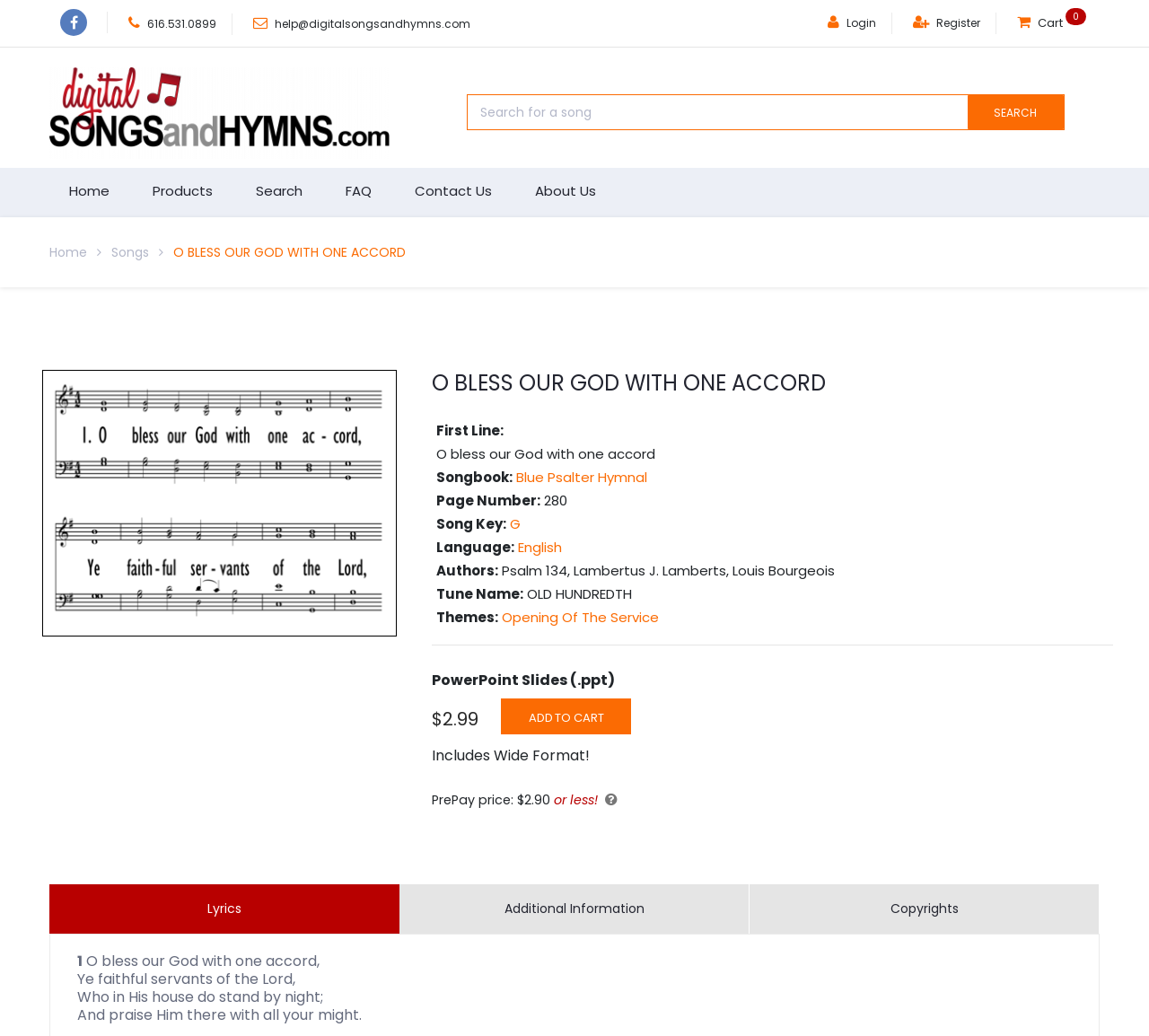What is the language of the song?
Based on the image, give a one-word or short phrase answer.

English